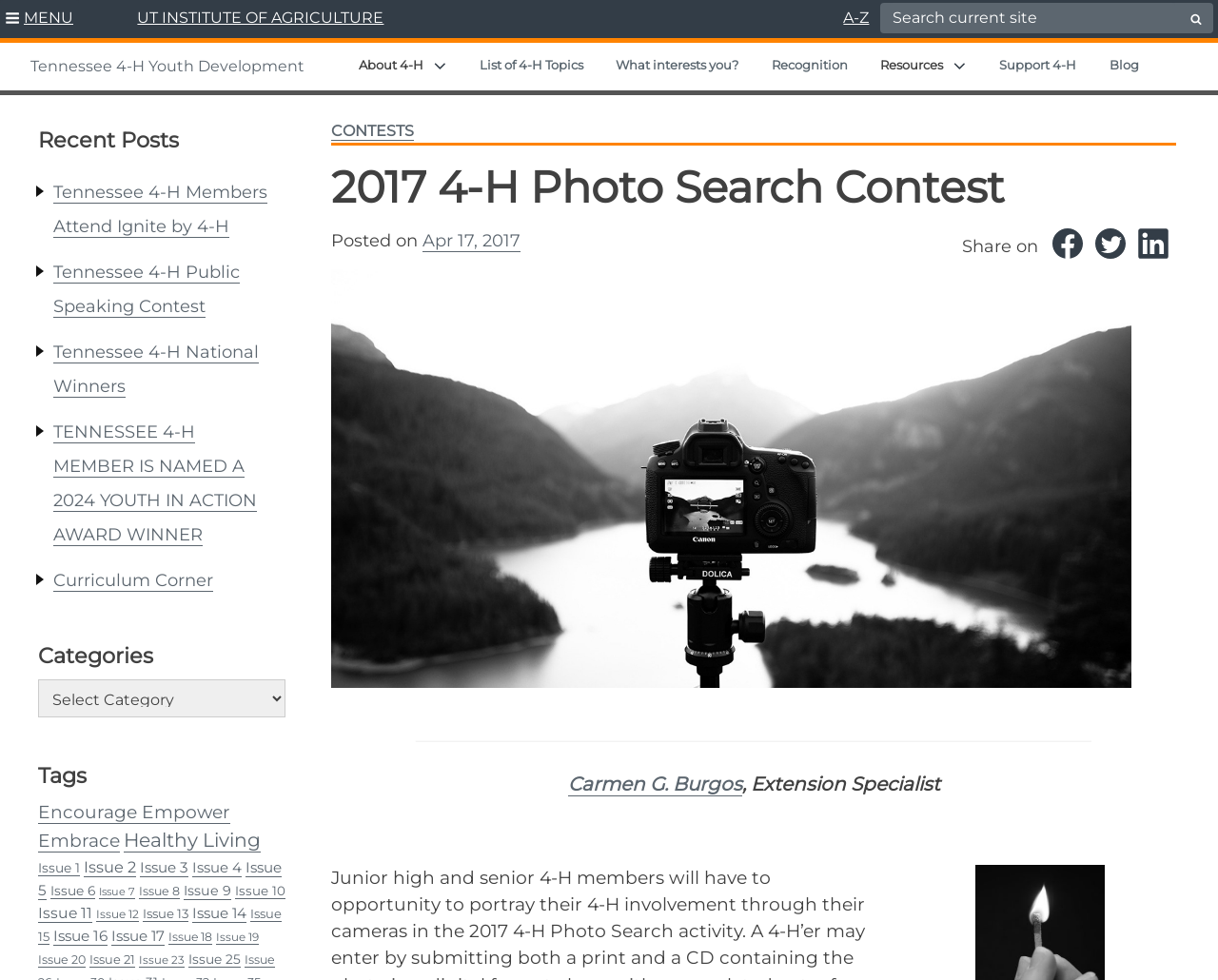Carefully observe the image and respond to the question with a detailed answer:
How many social media links are there?

I found the answer by looking at the 'Share on' section, where I see three social media links: Facebook, Twitter, and LinkedIn.